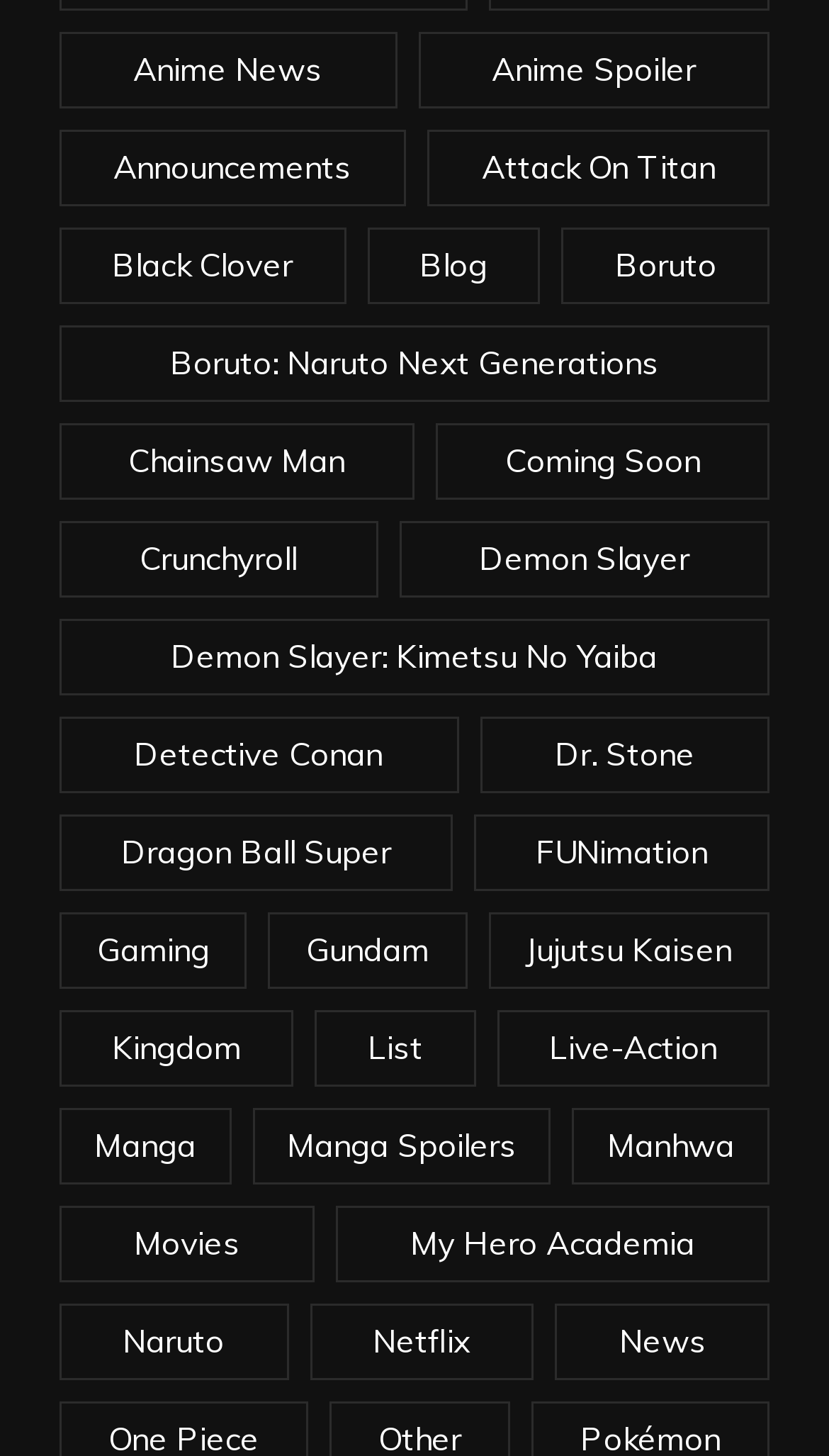Specify the bounding box coordinates of the area to click in order to follow the given instruction: "Read Attack on Titan."

[0.515, 0.089, 0.929, 0.141]